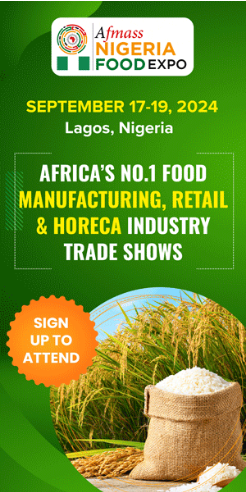What is the significance of the sack of rice in the banner?
Utilize the image to construct a detailed and well-explained answer.

The sack of rice is prominently displayed in the foreground of the banner, suggesting that the expo has a focus on food products, particularly rice, which is a staple food in many African countries.